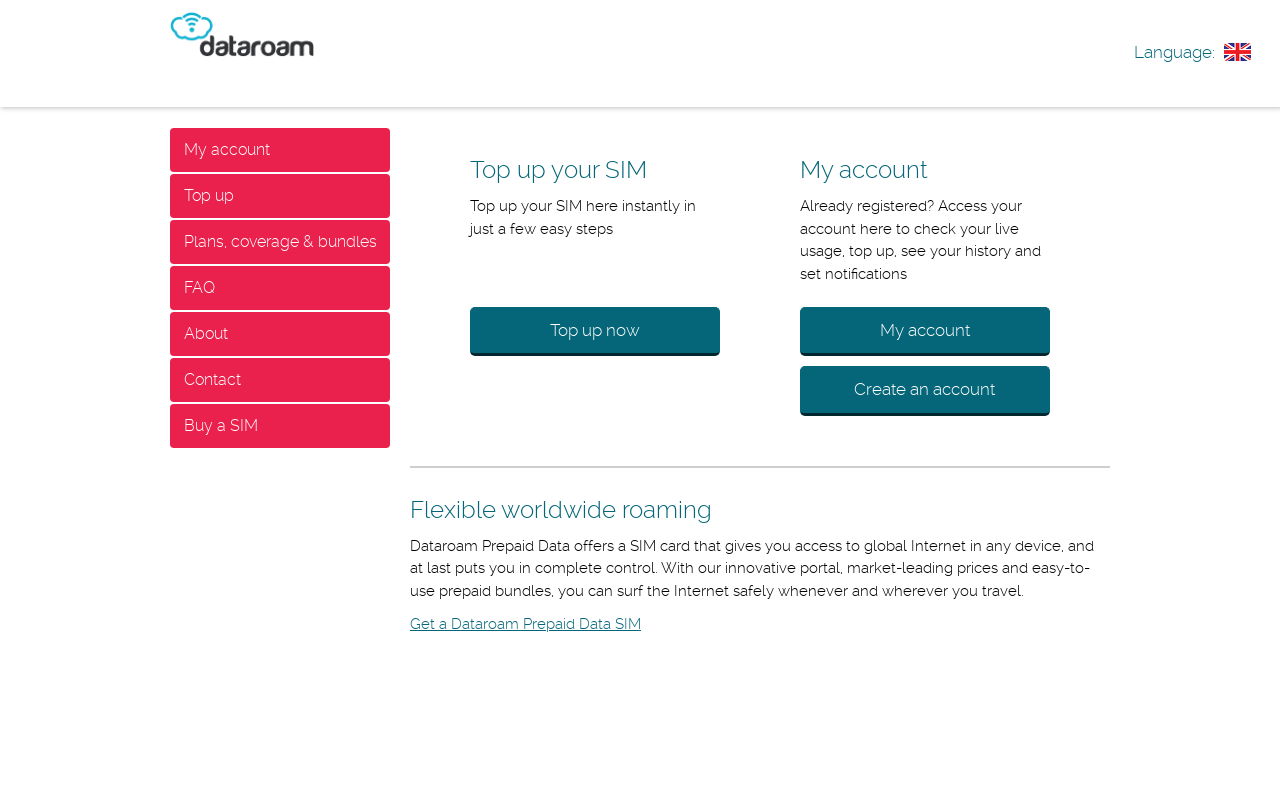Find the bounding box coordinates for the area you need to click to carry out the instruction: "Get a Dataroam Prepaid Data SIM". The coordinates should be four float numbers between 0 and 1, indicated as [left, top, right, bottom].

[0.32, 0.774, 0.501, 0.797]